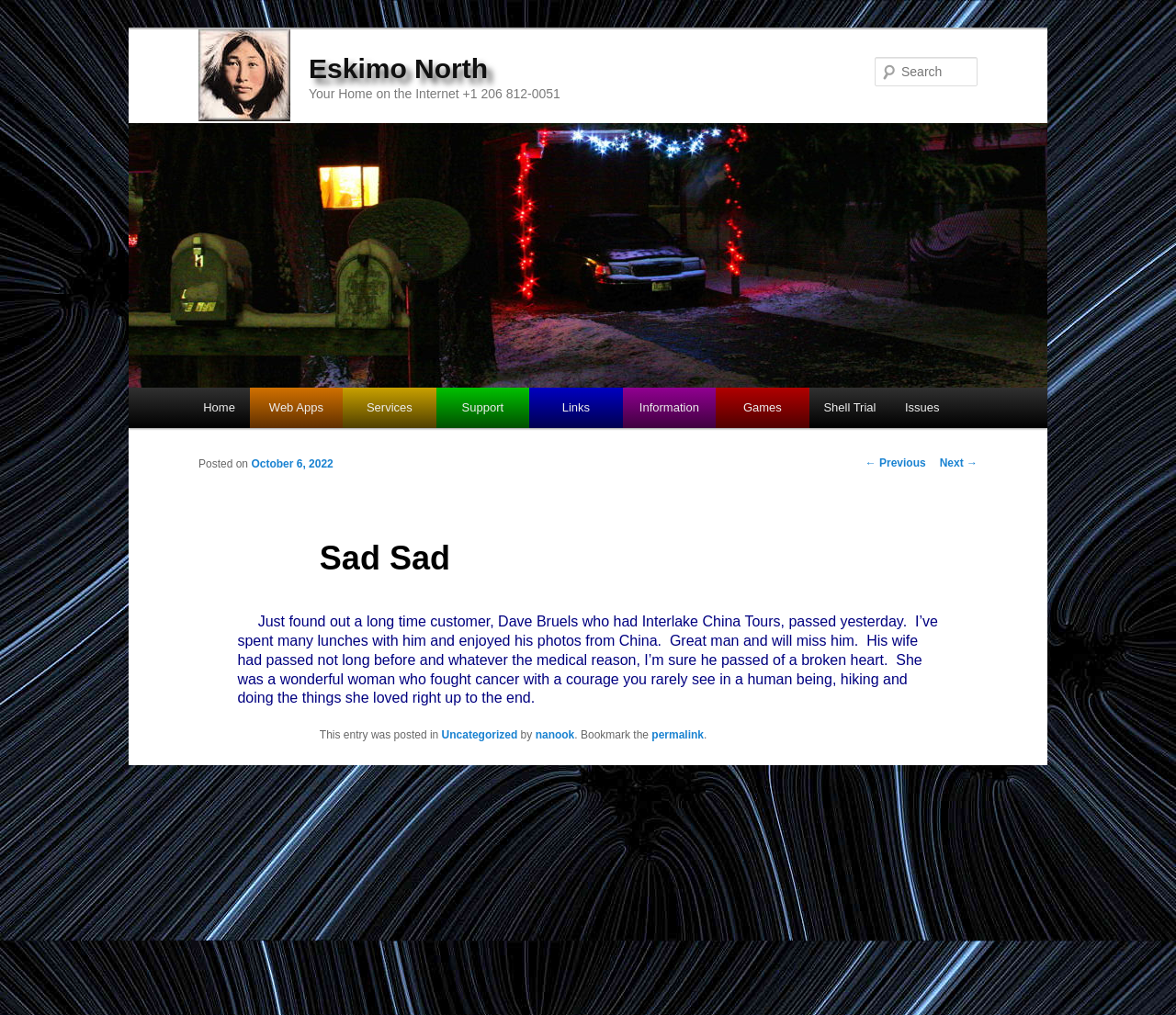Pinpoint the bounding box coordinates of the area that must be clicked to complete this instruction: "Read the previous post".

[0.736, 0.45, 0.787, 0.463]